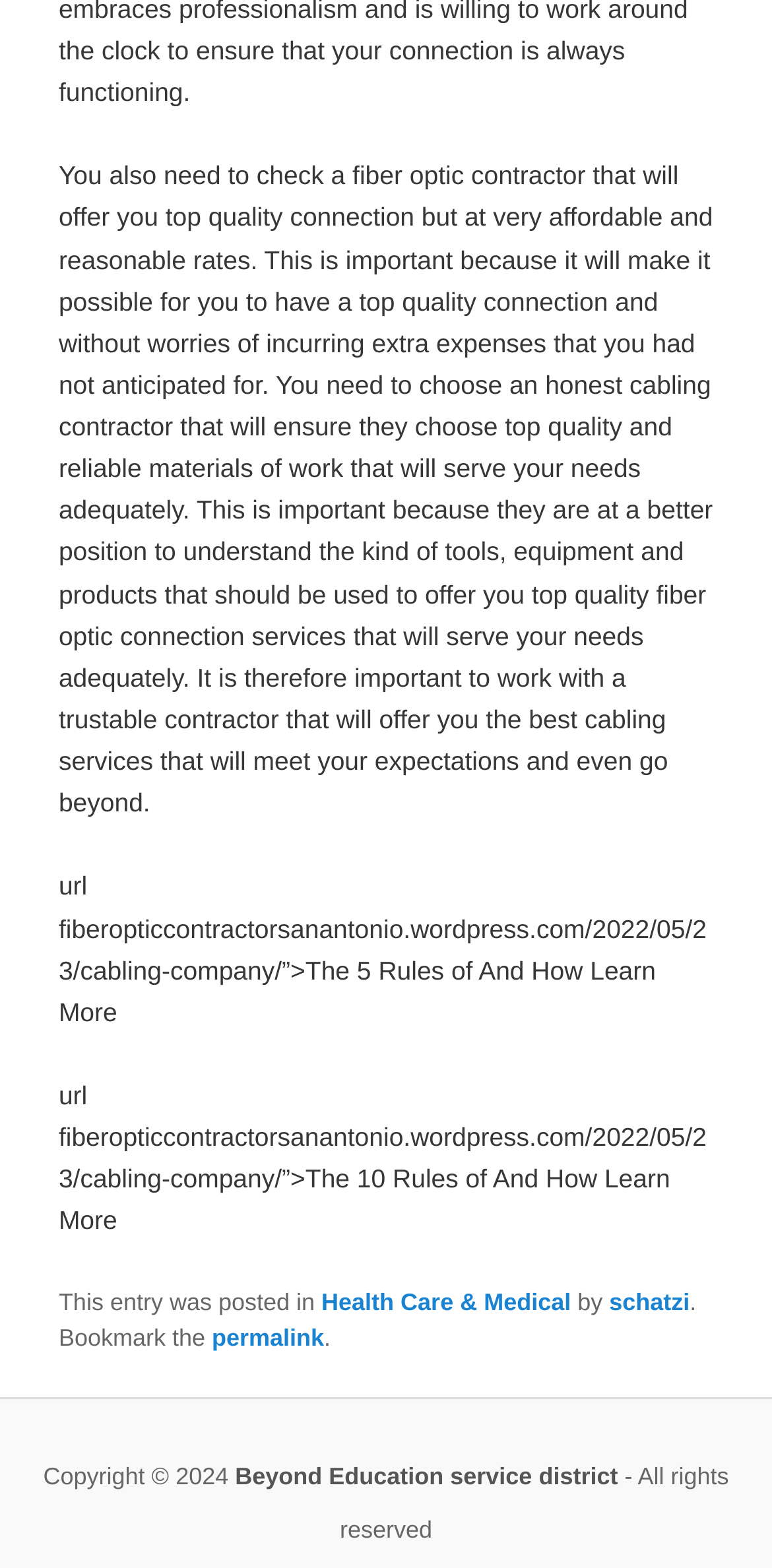What is the position of the footer?
Give a detailed and exhaustive answer to the question.

The position of the footer can be determined by analyzing the bounding box coordinates of the footer element, which has a y1 value of 0.819, indicating that it is located at the bottom of the webpage.